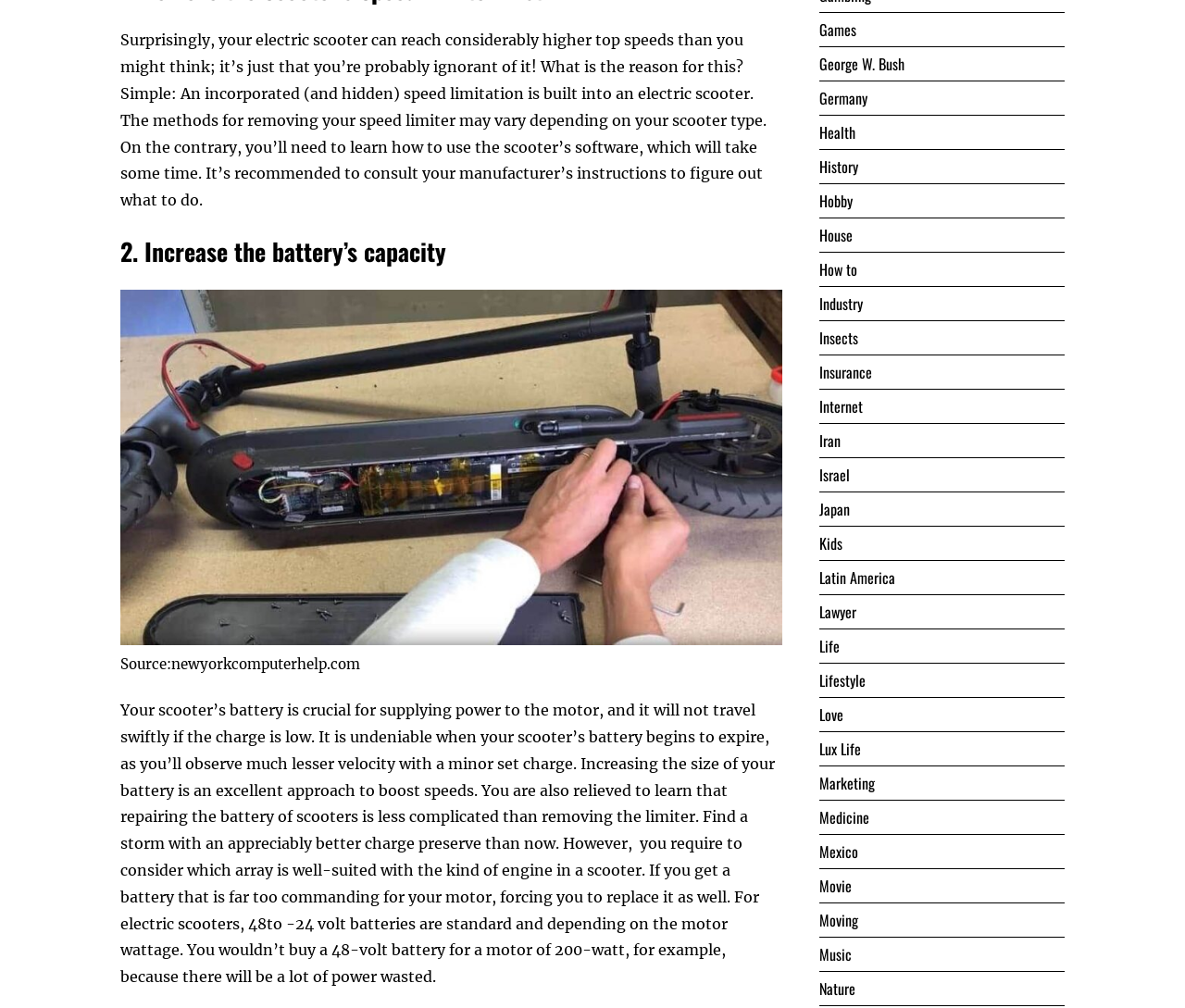How many links are present at the bottom of the webpage?
Please answer the question as detailed as possible based on the image.

The webpage has a list of links at the bottom, including 'Games', 'George W. Bush', 'Germany', and so on, totaling 24 links.